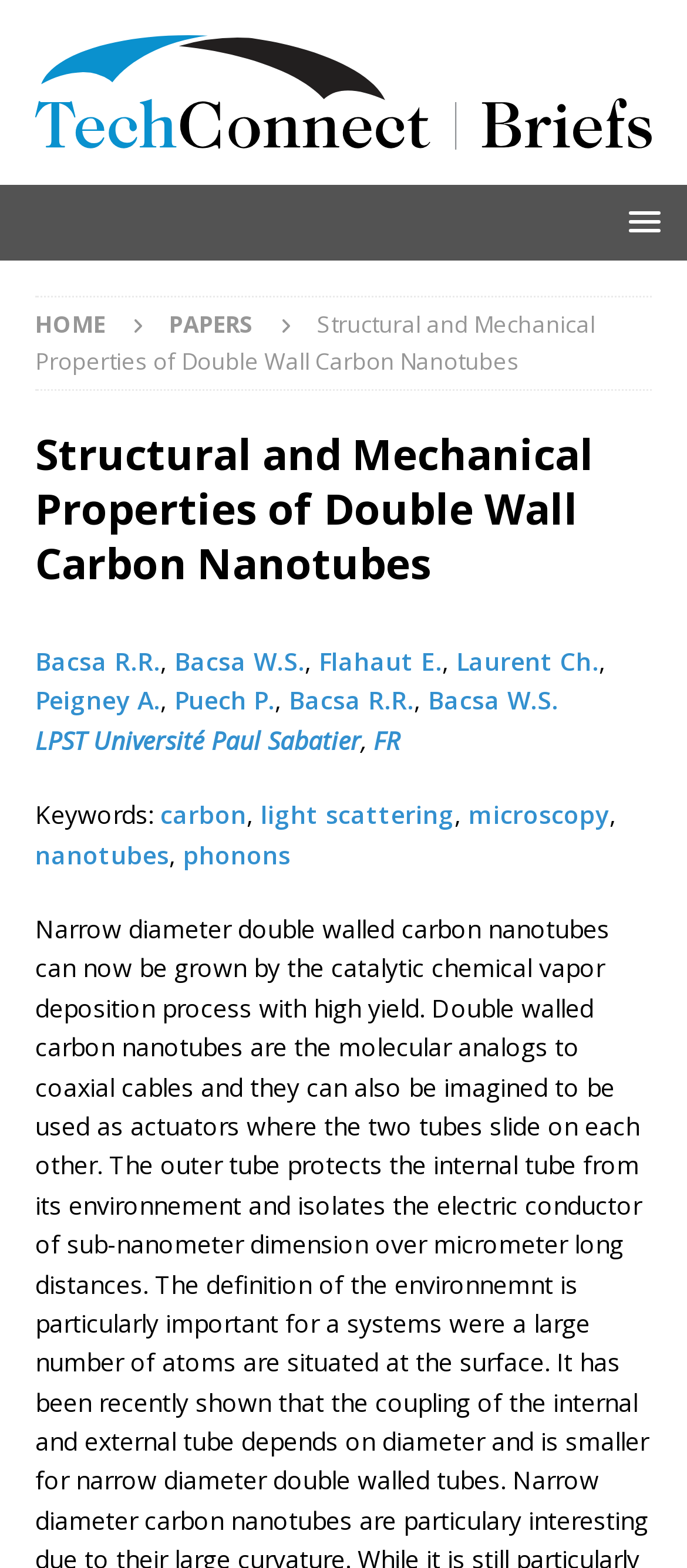Who are the authors of the research paper?
Based on the image, please offer an in-depth response to the question.

The authors of the research paper can be found in the section below the title, which lists the names of the authors as 'Bacsa R.R.', 'Bacsa W.S.', 'Flahaut E.', 'Laurent Ch.', 'Peigney A.', and 'Puech P.'.